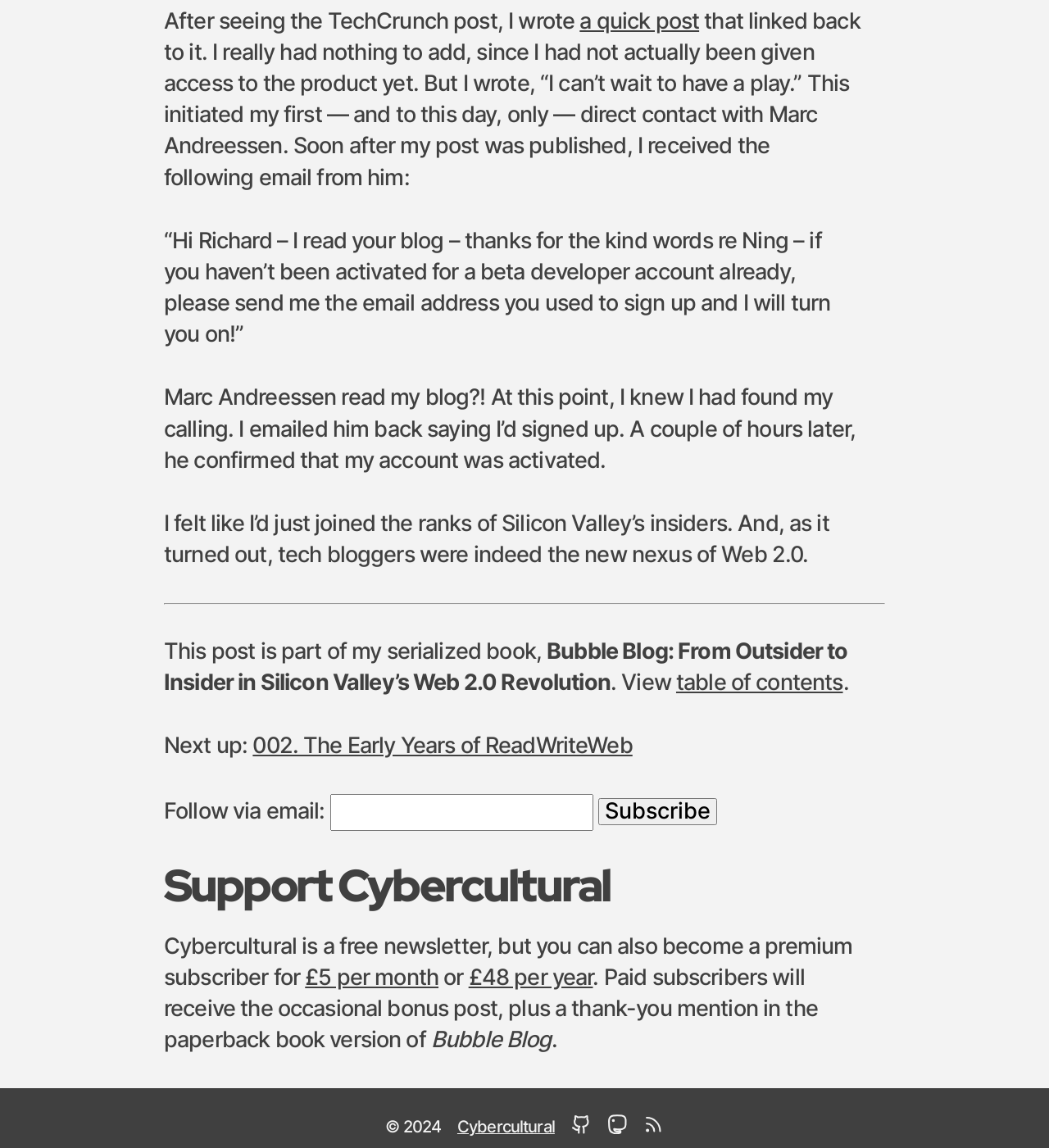Locate the bounding box coordinates of the clickable area to execute the instruction: "Visit the Cybercultural website". Provide the coordinates as four float numbers between 0 and 1, represented as [left, top, right, bottom].

[0.436, 0.973, 0.529, 0.992]